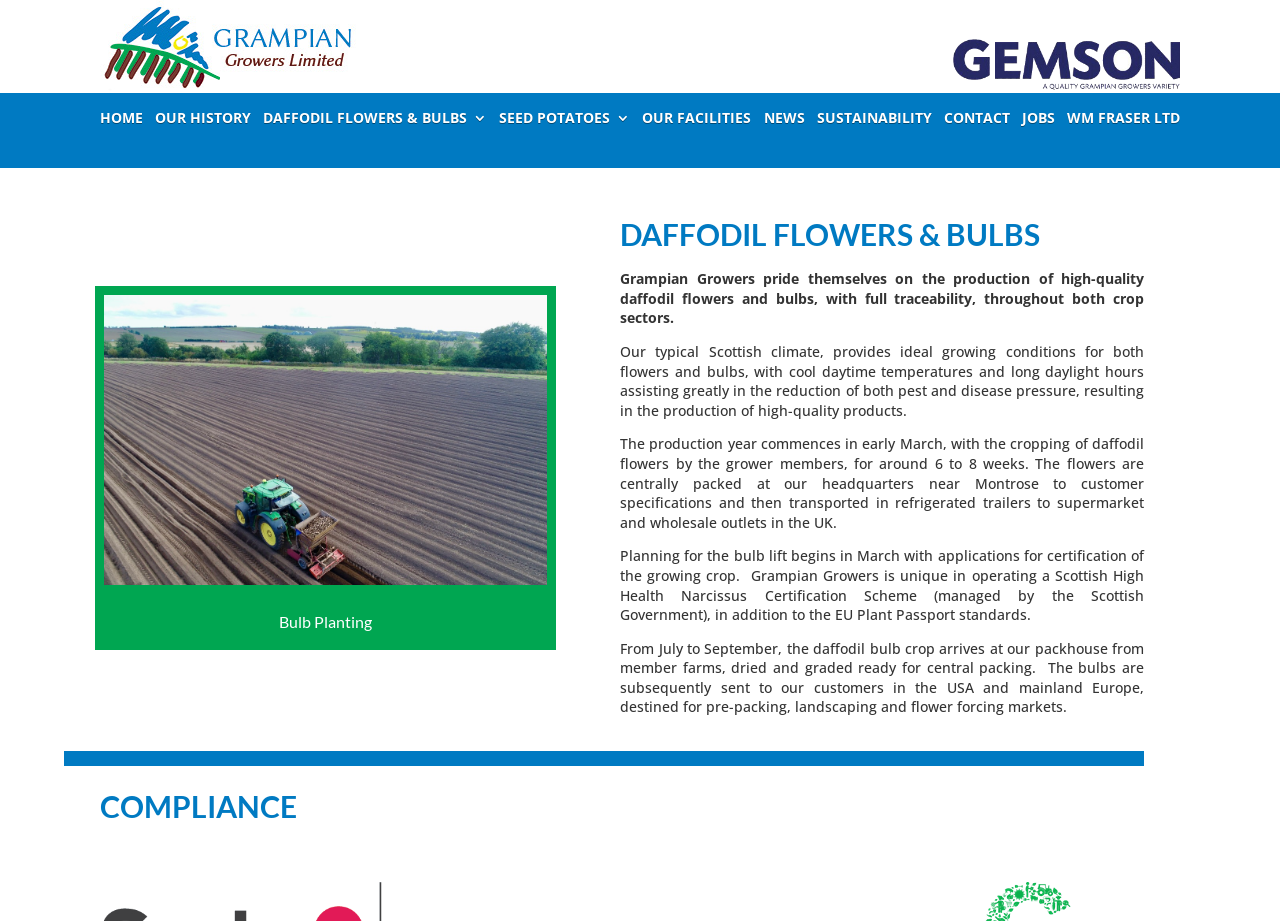What is the company name?
Ensure your answer is thorough and detailed.

The company name is obtained from the link element with the text 'Grampian Growers Ltd.' which is located at the top left corner of the webpage.